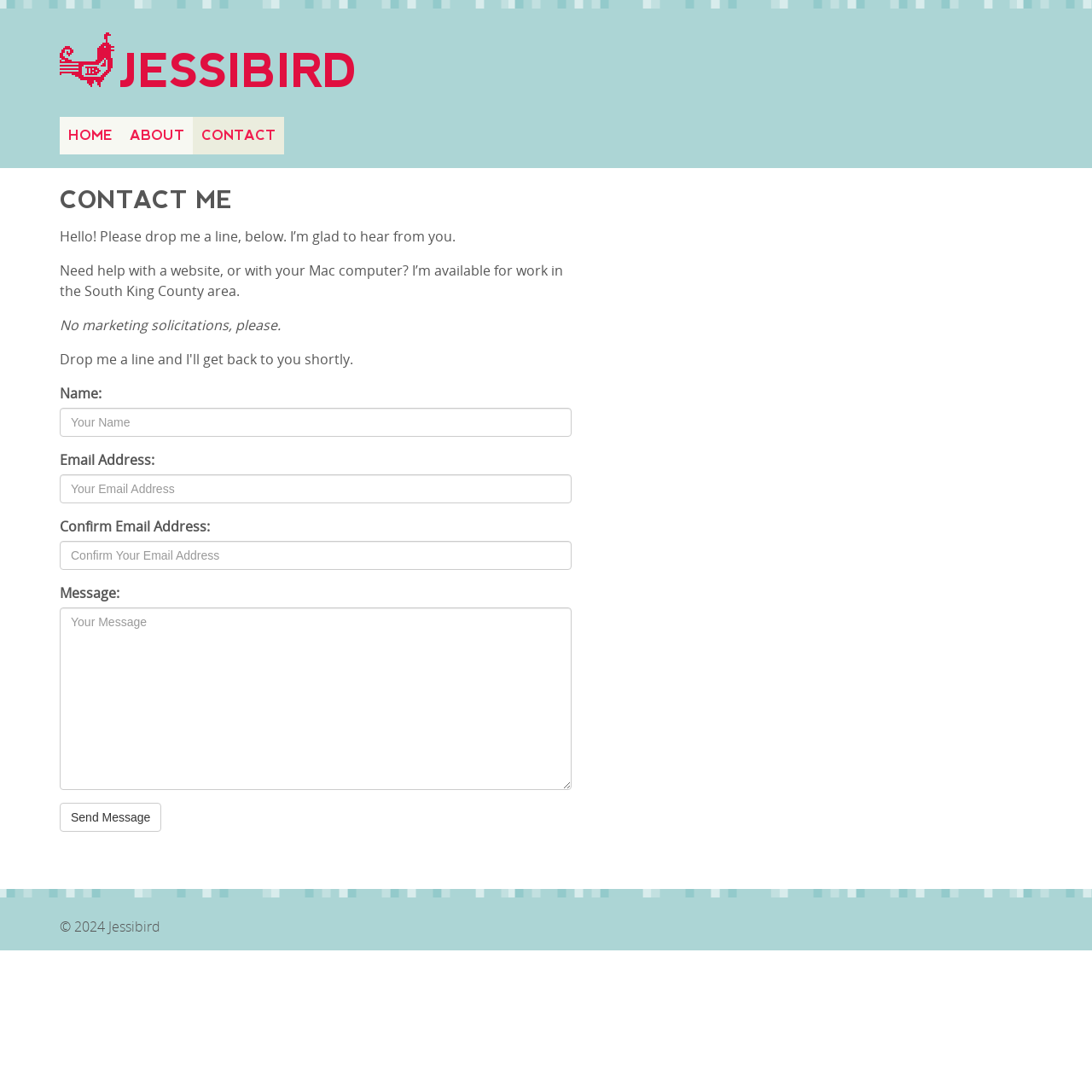Find the coordinates for the bounding box of the element with this description: "parent_node: Name: value="Send Message"".

[0.055, 0.735, 0.148, 0.762]